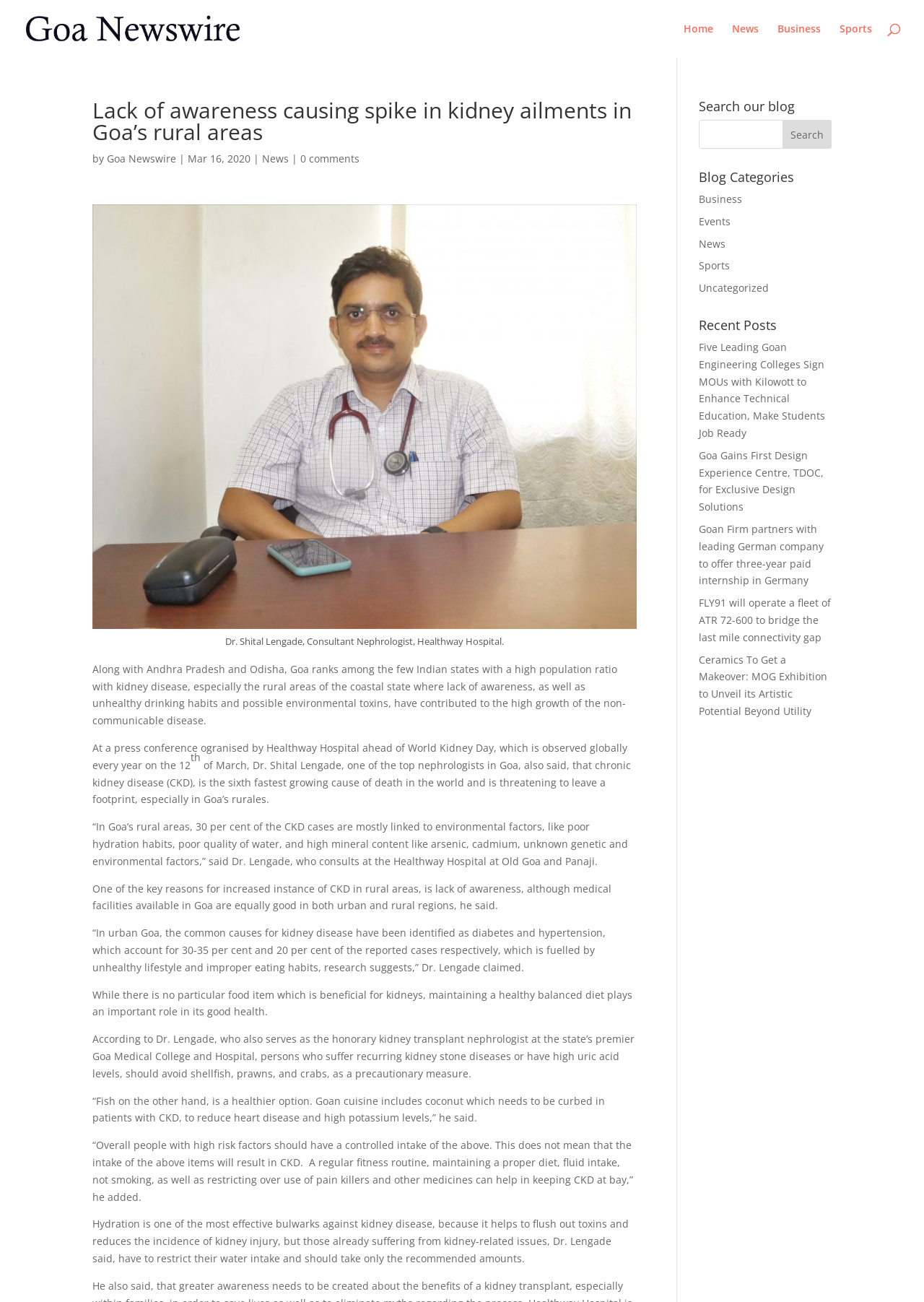Who is the Consultant Nephrologist mentioned in the article?
Identify the answer in the screenshot and reply with a single word or phrase.

Dr. Shital Lengade